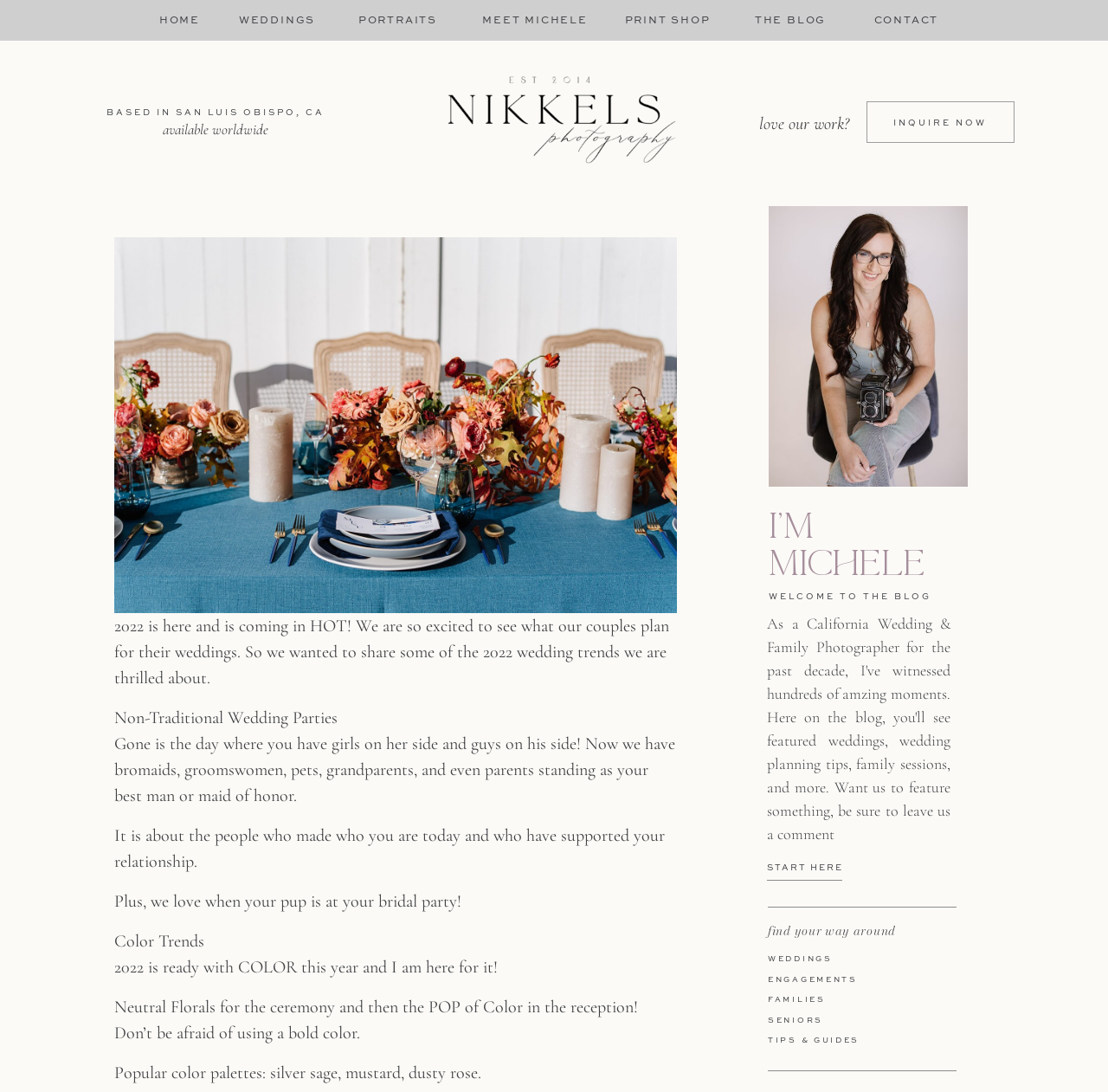Please find the bounding box coordinates for the clickable element needed to perform this instruction: "read about 2022 wedding trends".

[0.103, 0.564, 0.604, 0.631]